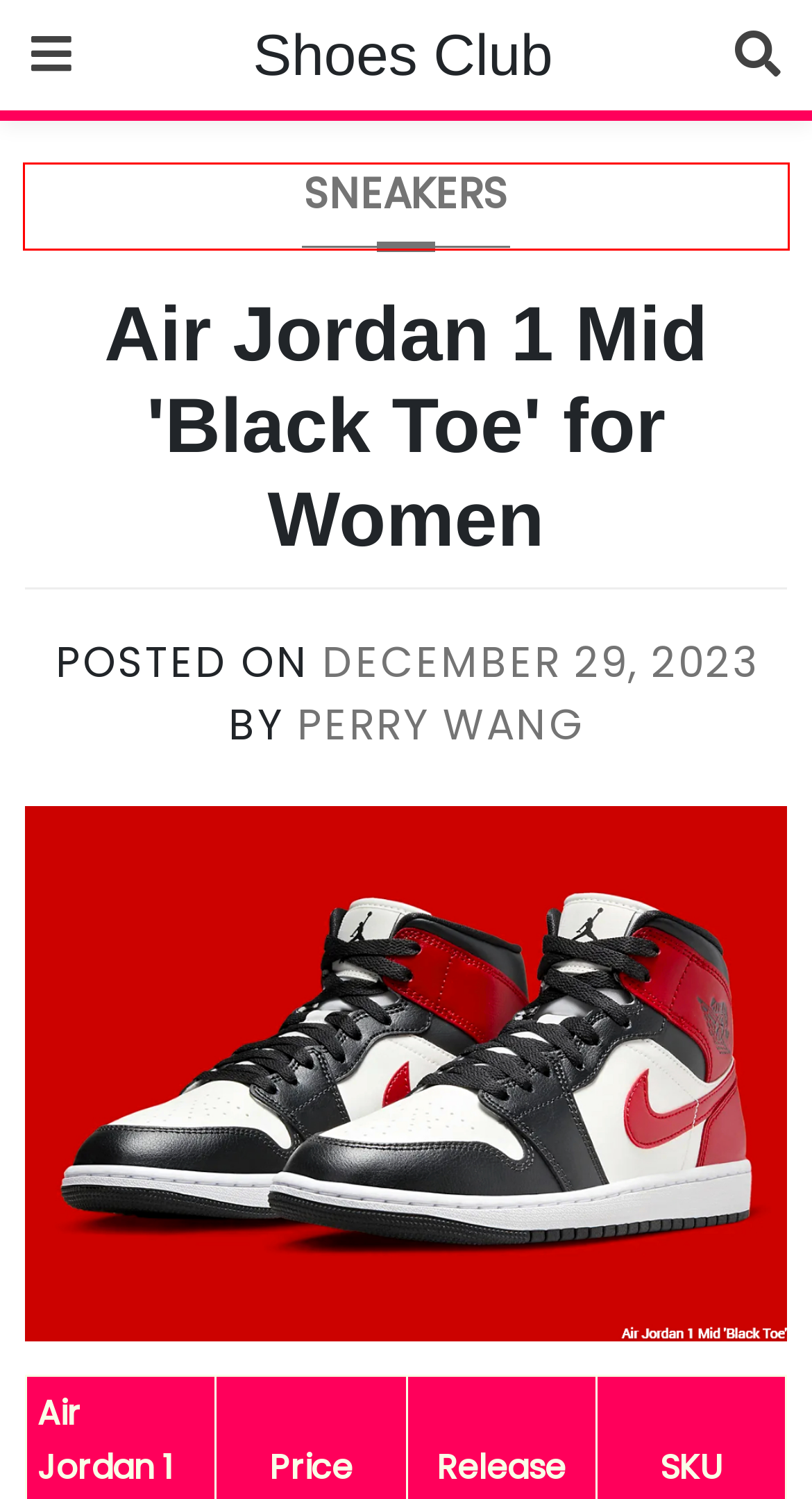View the screenshot of the webpage containing a red bounding box around a UI element. Select the most fitting webpage description for the new page shown after the element in the red bounding box is clicked. Here are the candidates:
A. Something About ShoesClub Website
B. Action Bronson Tries to Release His Sneakers in a Fair Way
C. Nike Metcon 8 for Crossfit and Weight Training
D. Sneakers
E. Air Jordan 1 Golf with Pollen Overlays
F. Kylie Dressed Head To Toe in Chanel for Tribeca Festival Lunch
G. Shoes Club - Fashion Brand Shoe News and Release
H. Perry Wang

D